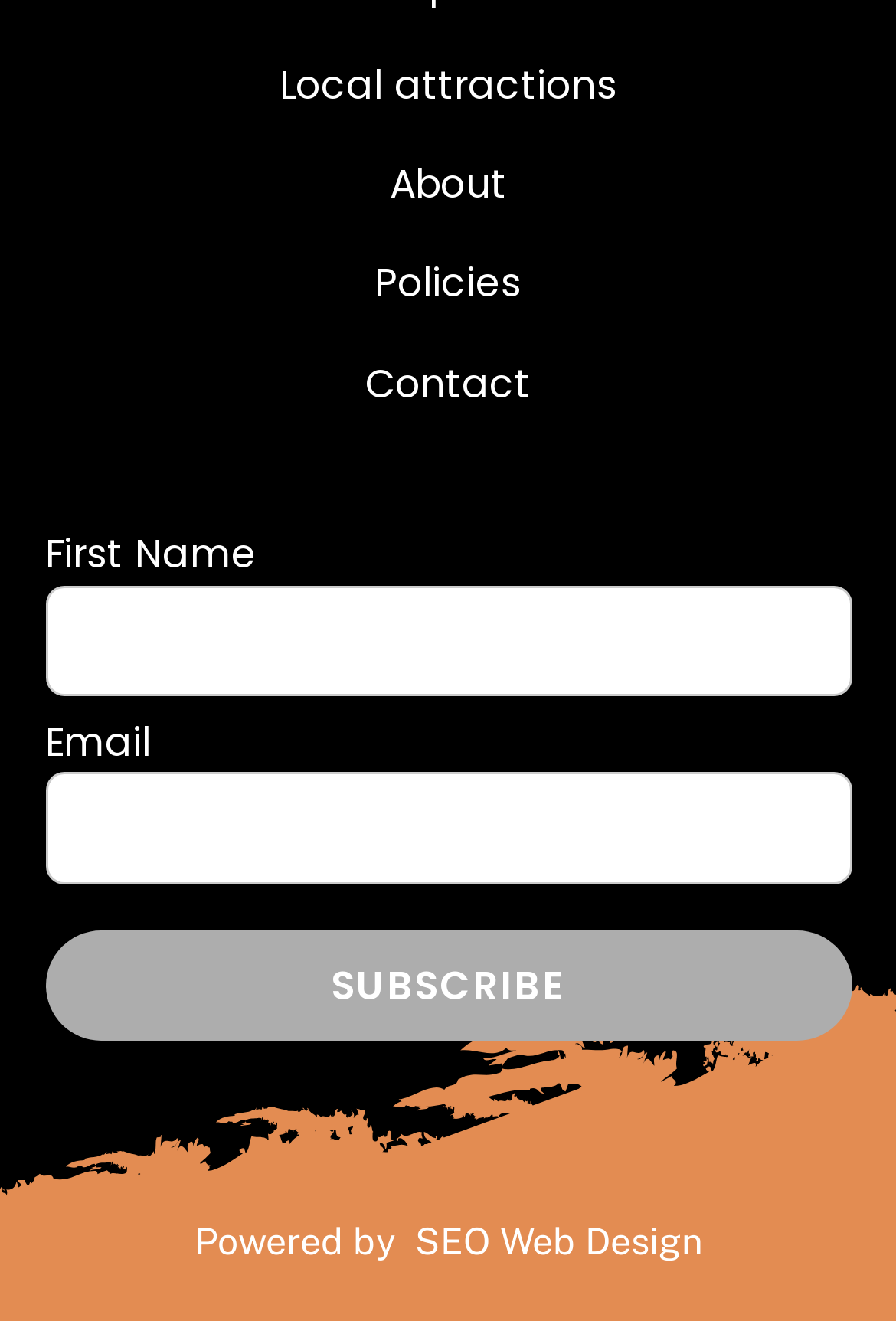Identify the bounding box coordinates for the UI element described as: "parent_node: First Name name="tb_optin_fname"". The coordinates should be provided as four floats between 0 and 1: [left, top, right, bottom].

[0.05, 0.443, 0.95, 0.527]